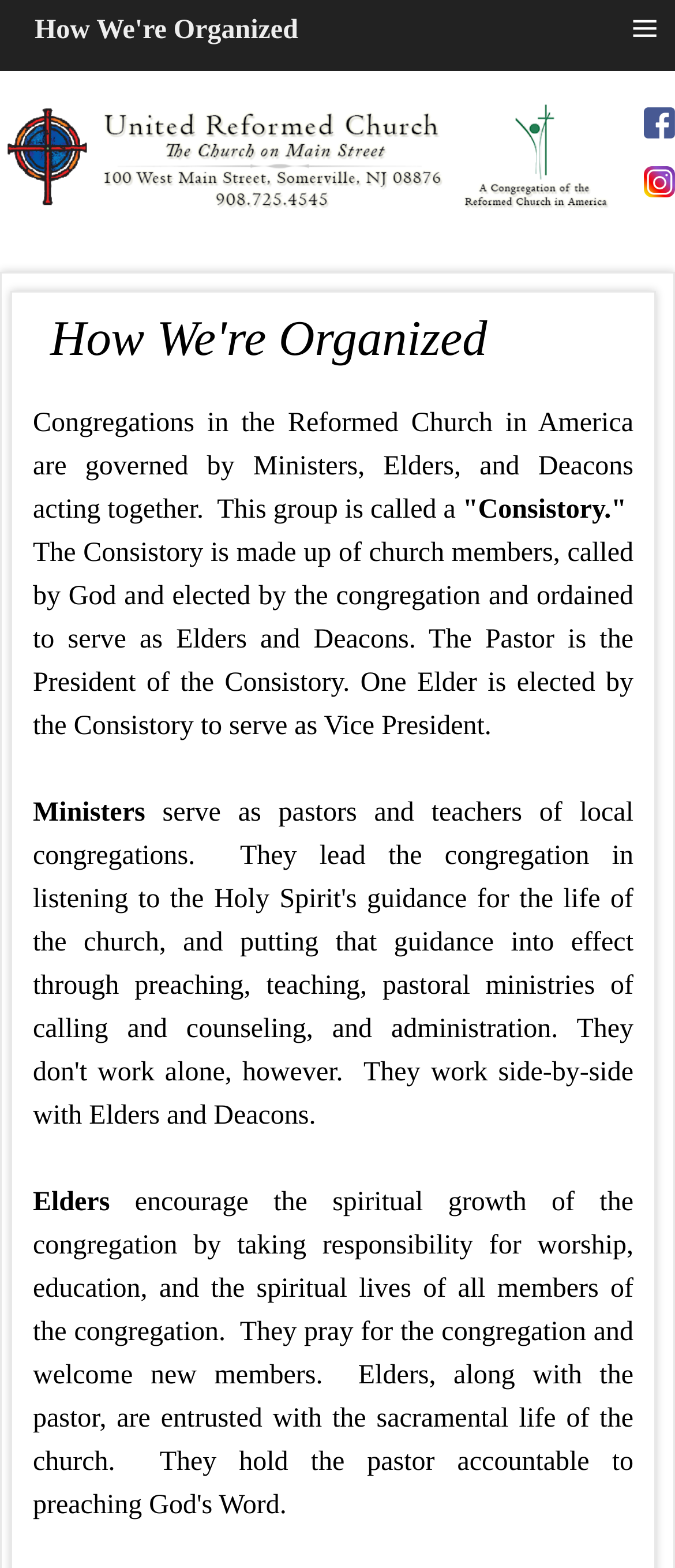Locate the UI element described as follows: "judi slot gacor online". Return the bounding box coordinates as four float numbers between 0 and 1 in the order [left, top, right, bottom].

None